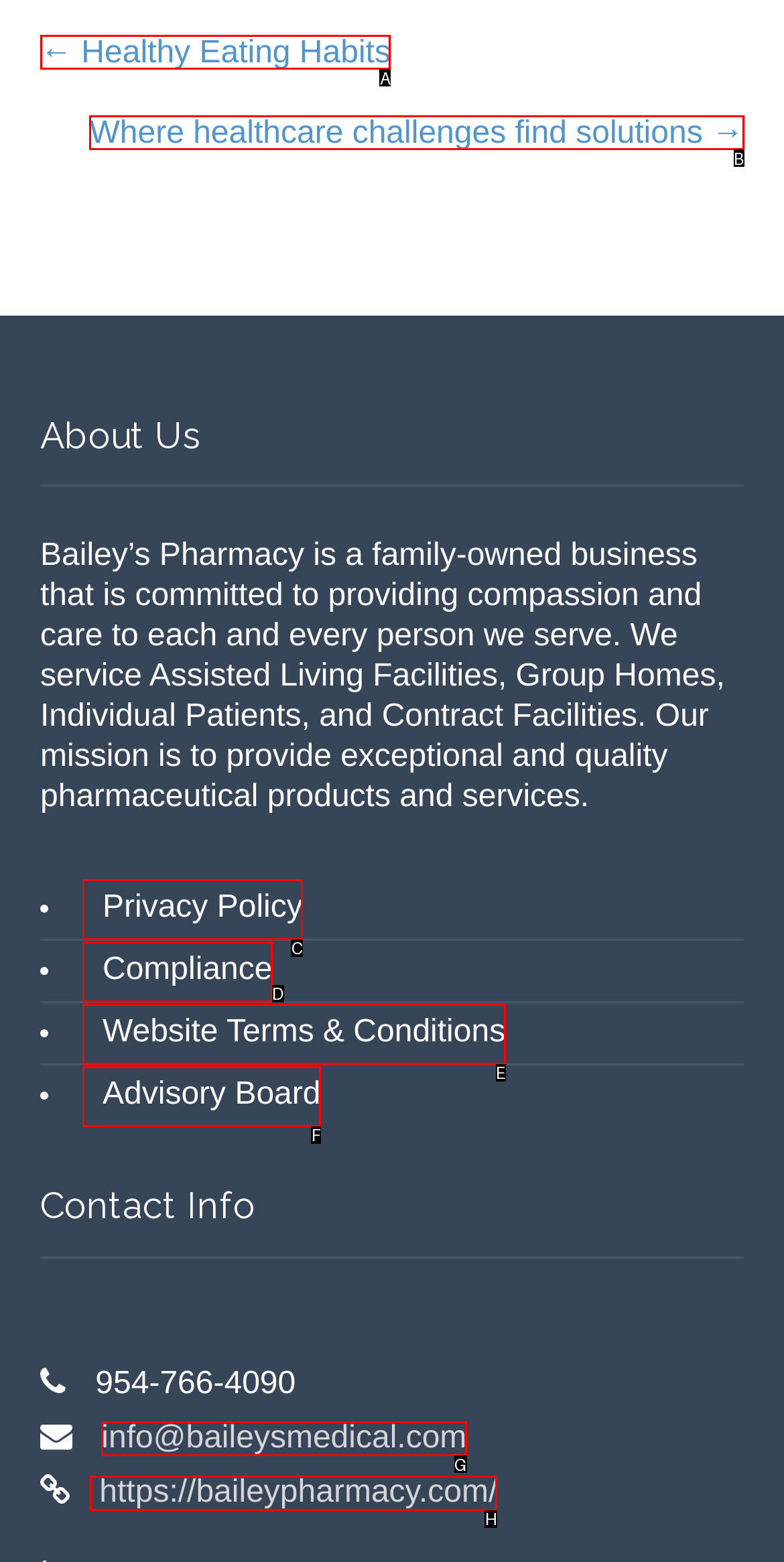Determine the letter of the element you should click to carry out the task: visit website homepage
Answer with the letter from the given choices.

H